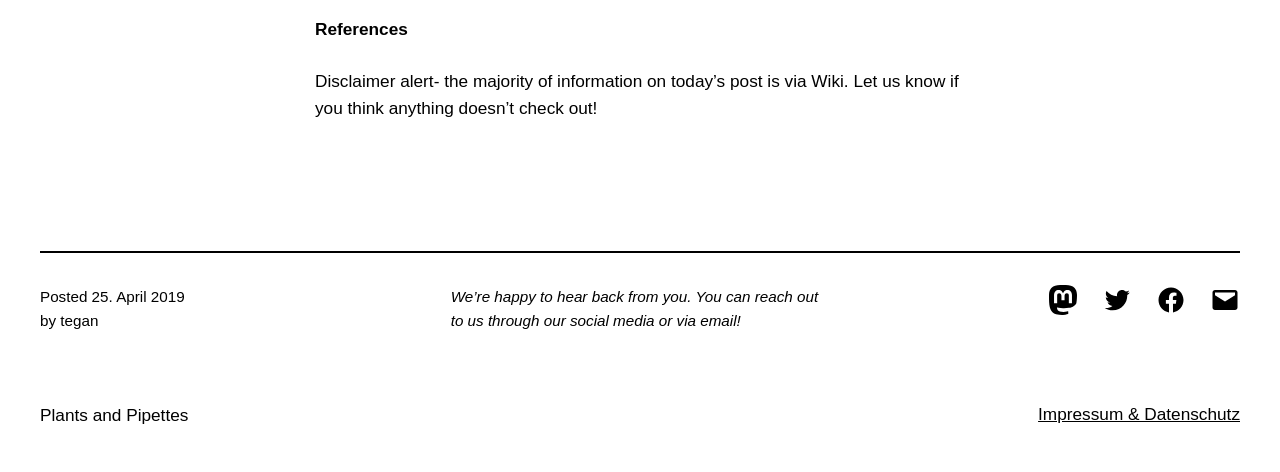Identify the bounding box coordinates for the UI element described by the following text: "Facebook". Provide the coordinates as four float numbers between 0 and 1, in the format [left, top, right, bottom].

[0.903, 0.603, 0.927, 0.667]